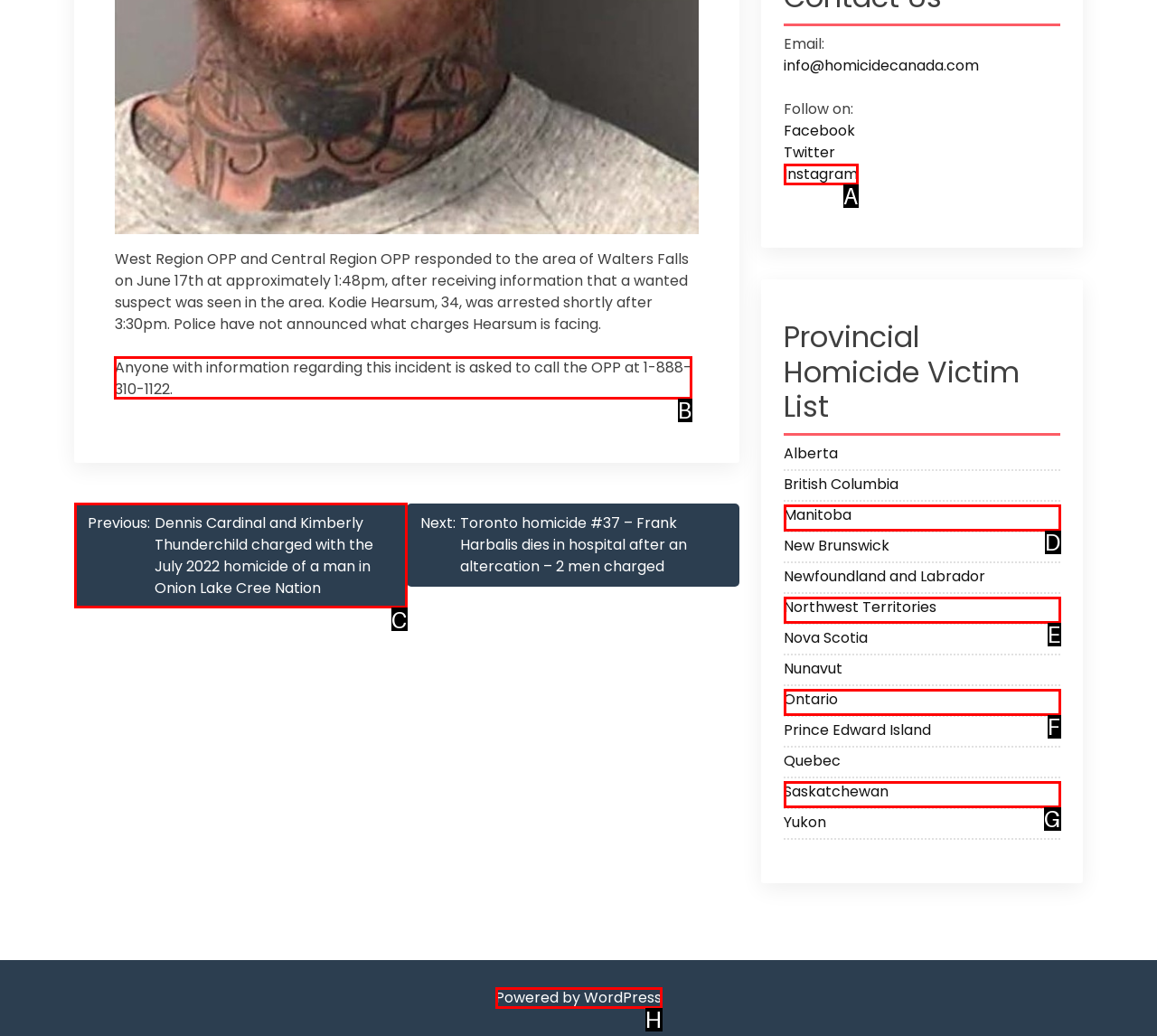Identify the letter of the UI element you should interact with to perform the task: Contact the OPP
Reply with the appropriate letter of the option.

B